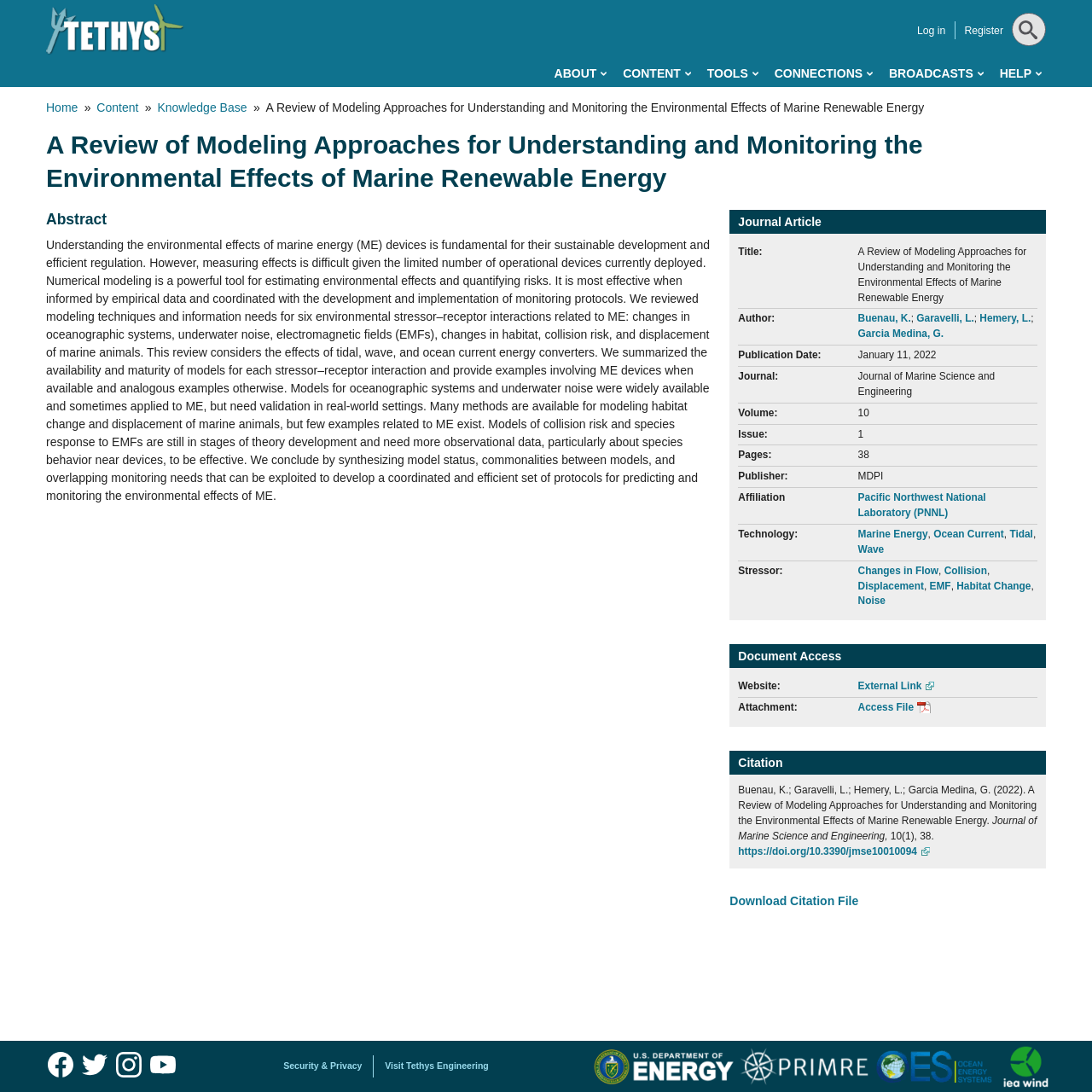What is the name of the laboratory affiliated with the authors?
Look at the image and respond to the question as thoroughly as possible.

I found the name of the laboratory affiliated with the authors by looking at the link element with the text 'Pacific Northwest National Laboratory (PNNL)' which is located in the article section of the webpage.